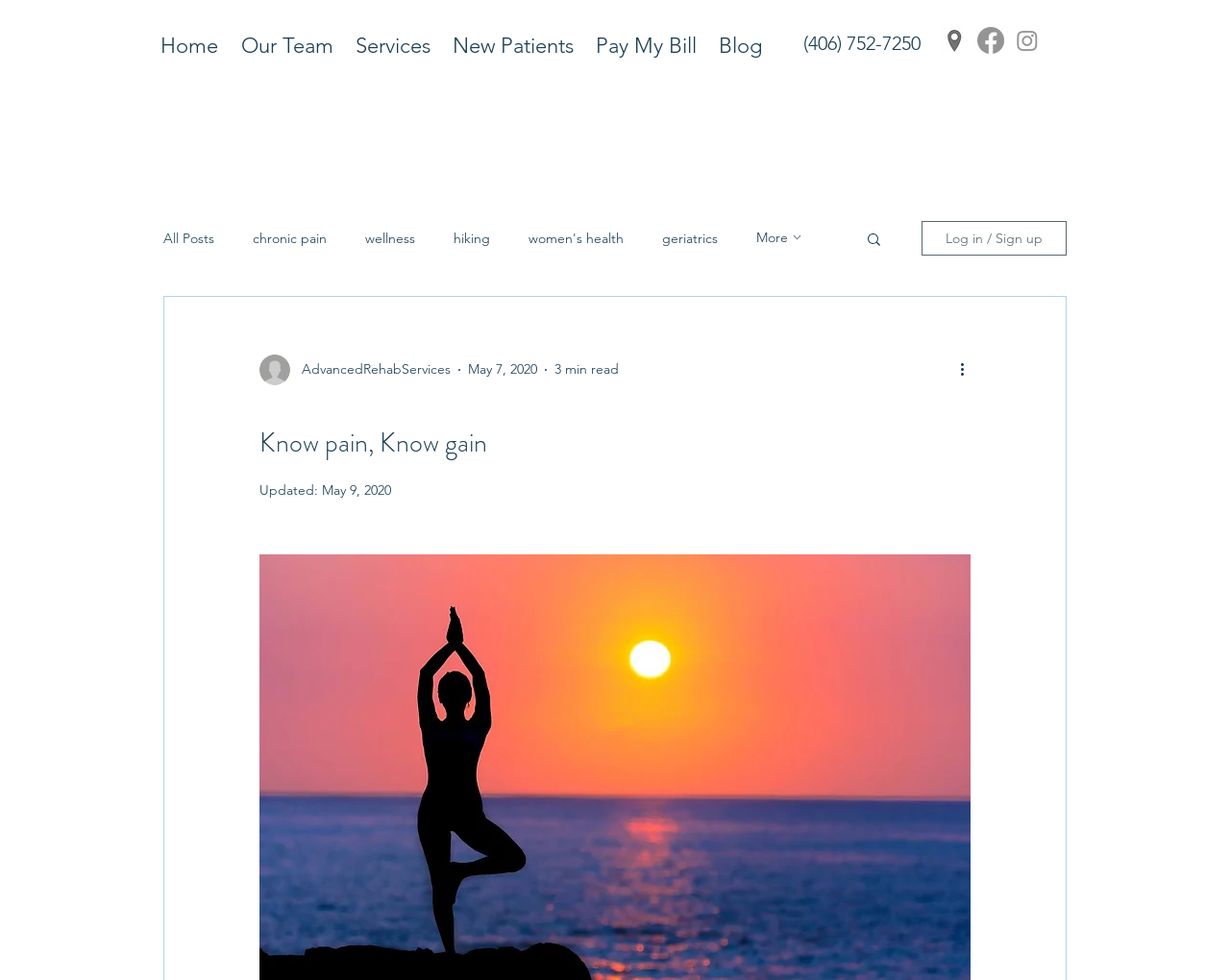Indicate the bounding box coordinates of the element that needs to be clicked to satisfy the following instruction: "Search for a topic". The coordinates should be four float numbers between 0 and 1, i.e., [left, top, right, bottom].

[0.703, 0.235, 0.718, 0.256]